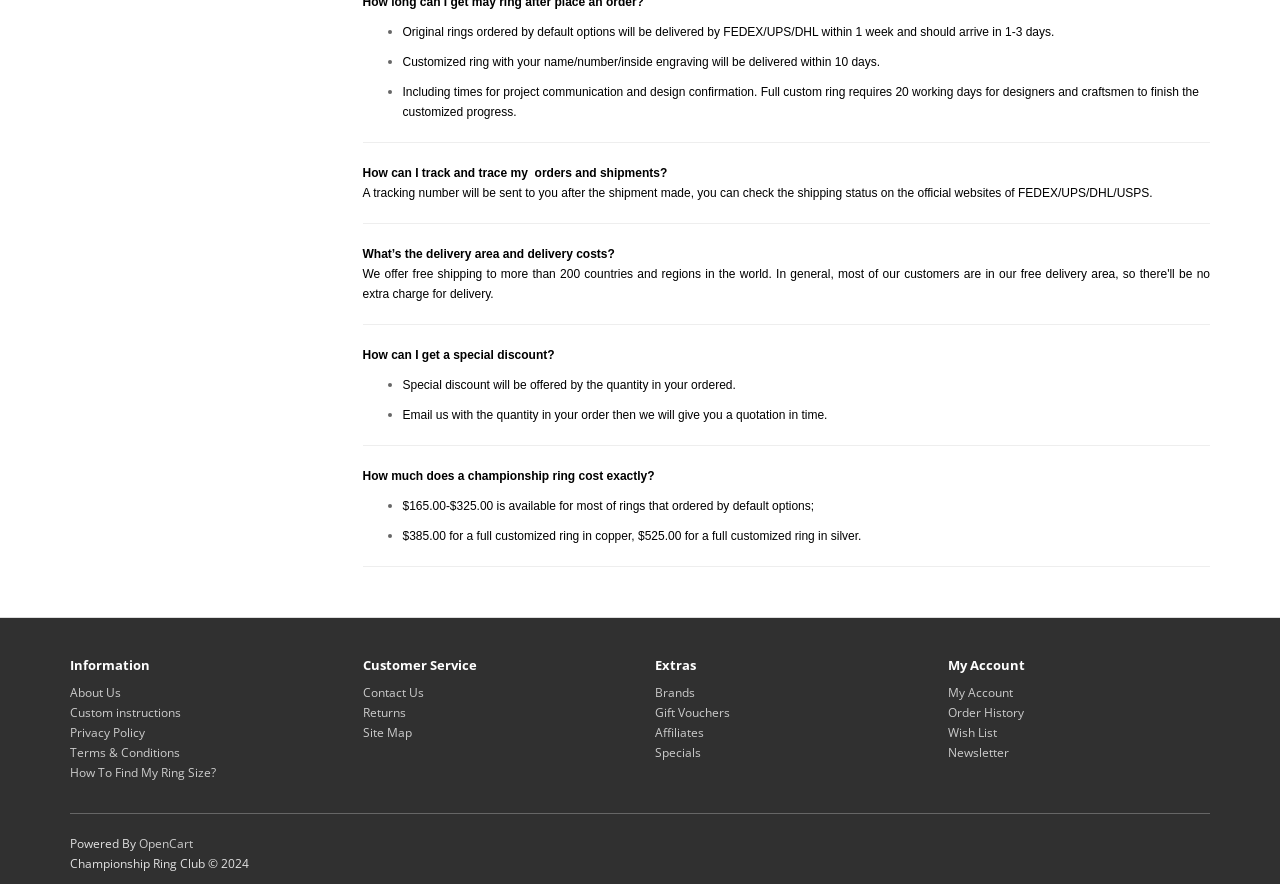Provide the bounding box coordinates for the specified HTML element described in this description: "Newsletter". The coordinates should be four float numbers ranging from 0 to 1, in the format [left, top, right, bottom].

[0.74, 0.841, 0.788, 0.86]